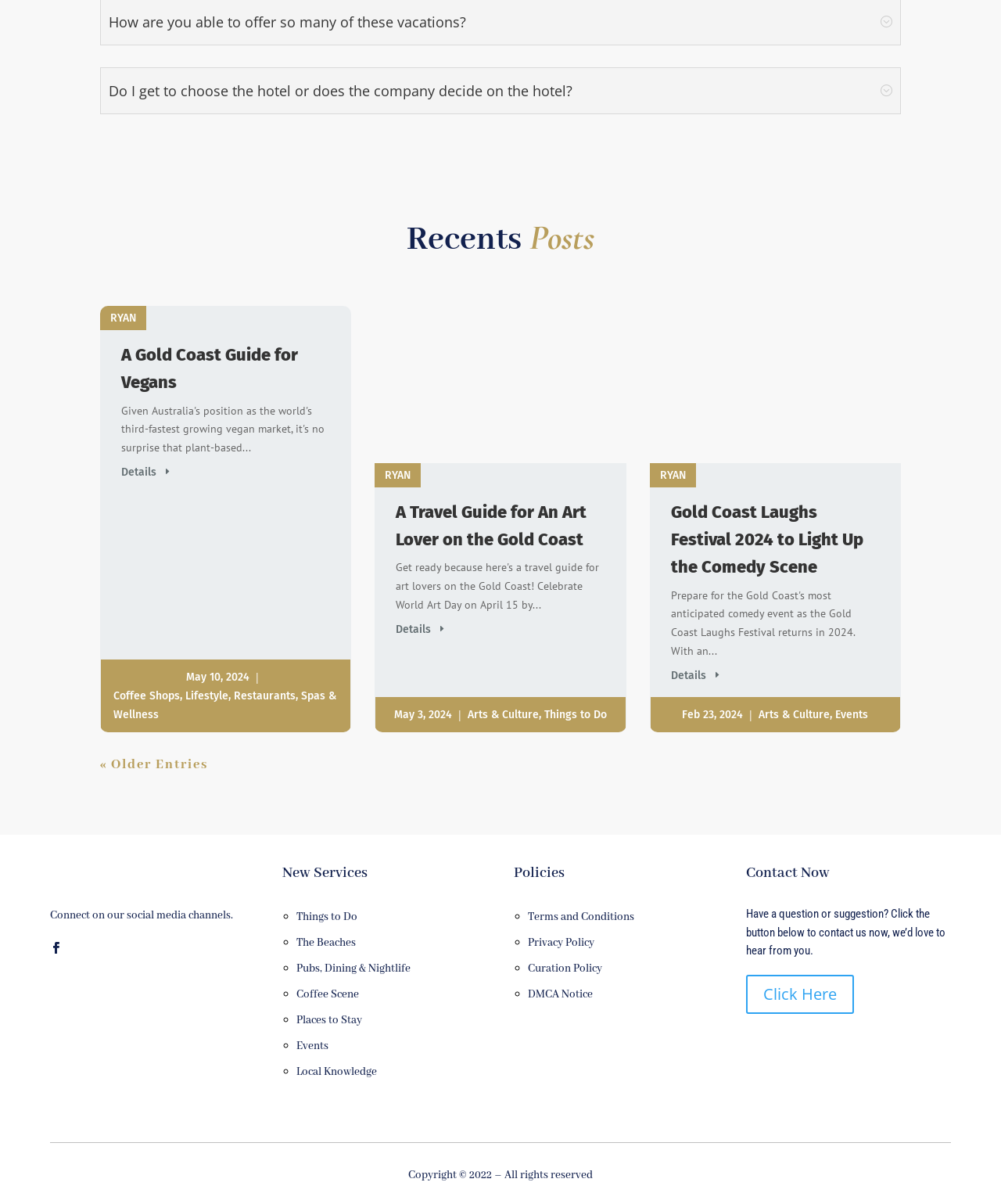How many social media channels are mentioned?
Use the image to answer the question with a single word or phrase.

1